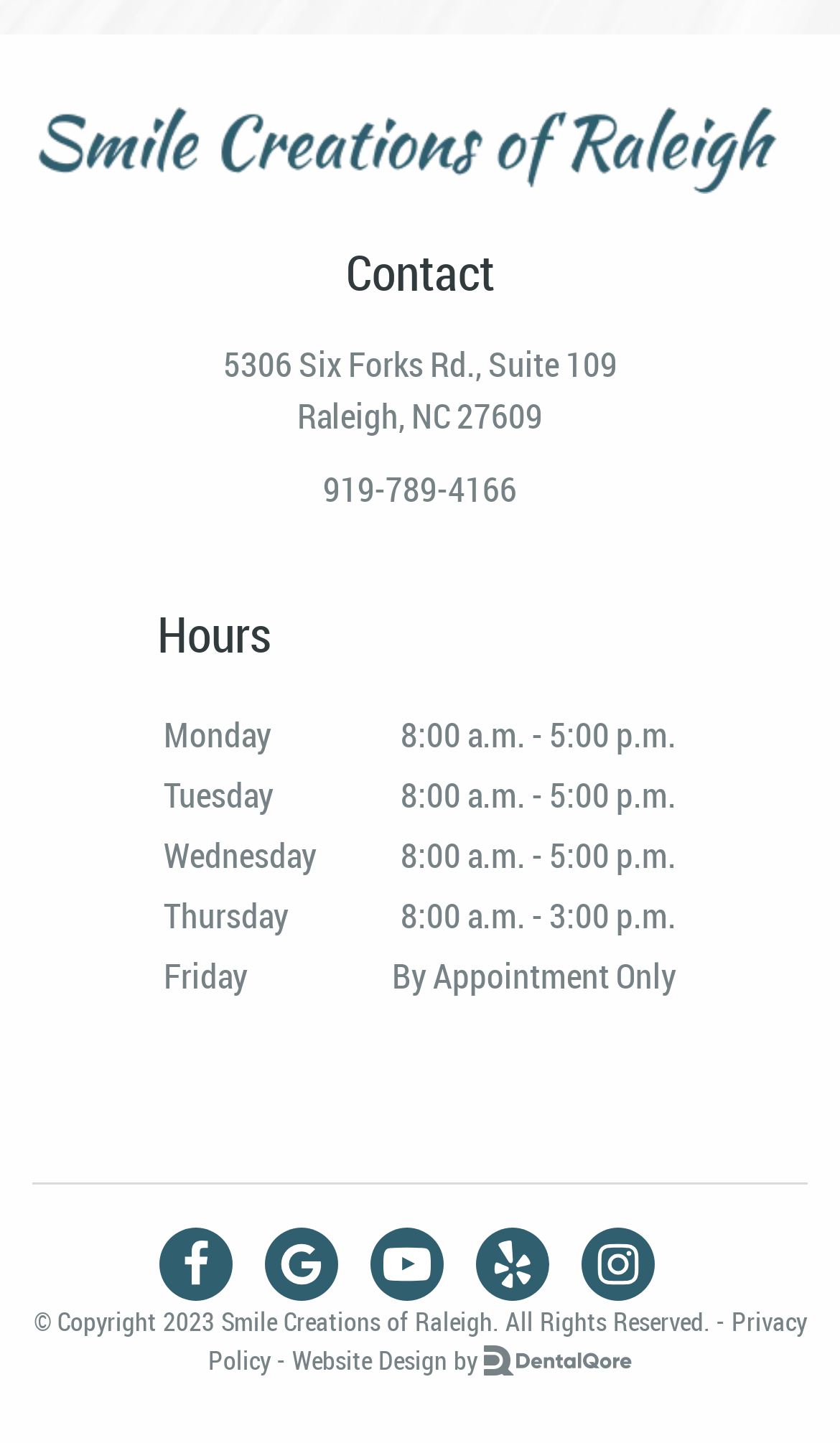Find the bounding box coordinates of the UI element according to this description: "919-789-4166".

[0.385, 0.323, 0.615, 0.356]